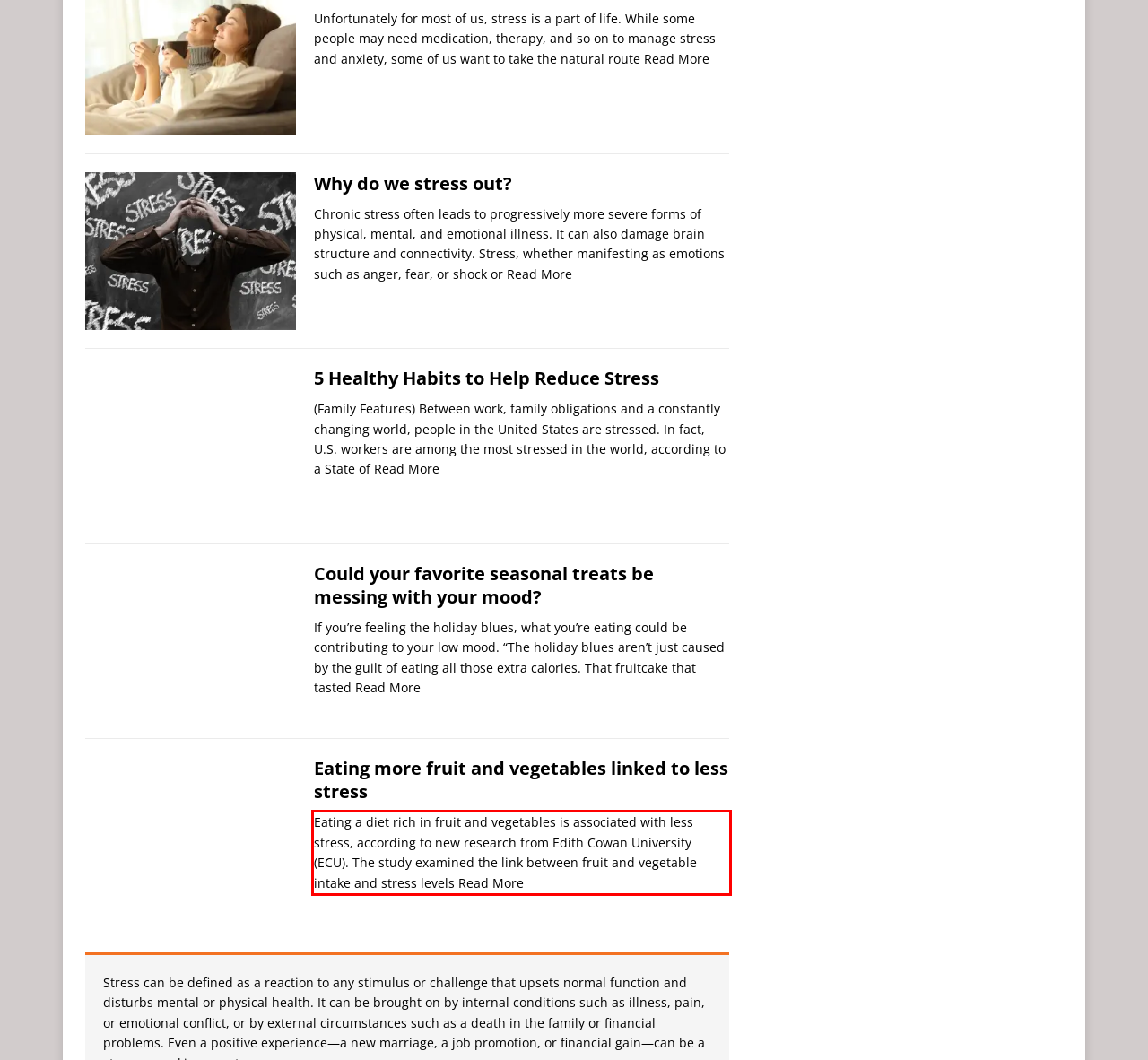You are presented with a webpage screenshot featuring a red bounding box. Perform OCR on the text inside the red bounding box and extract the content.

Eating a diet rich in fruit and vegetables is associated with less stress, according to new research from Edith Cowan University (ECU). The study examined the link between fruit and vegetable intake and stress levels Read More